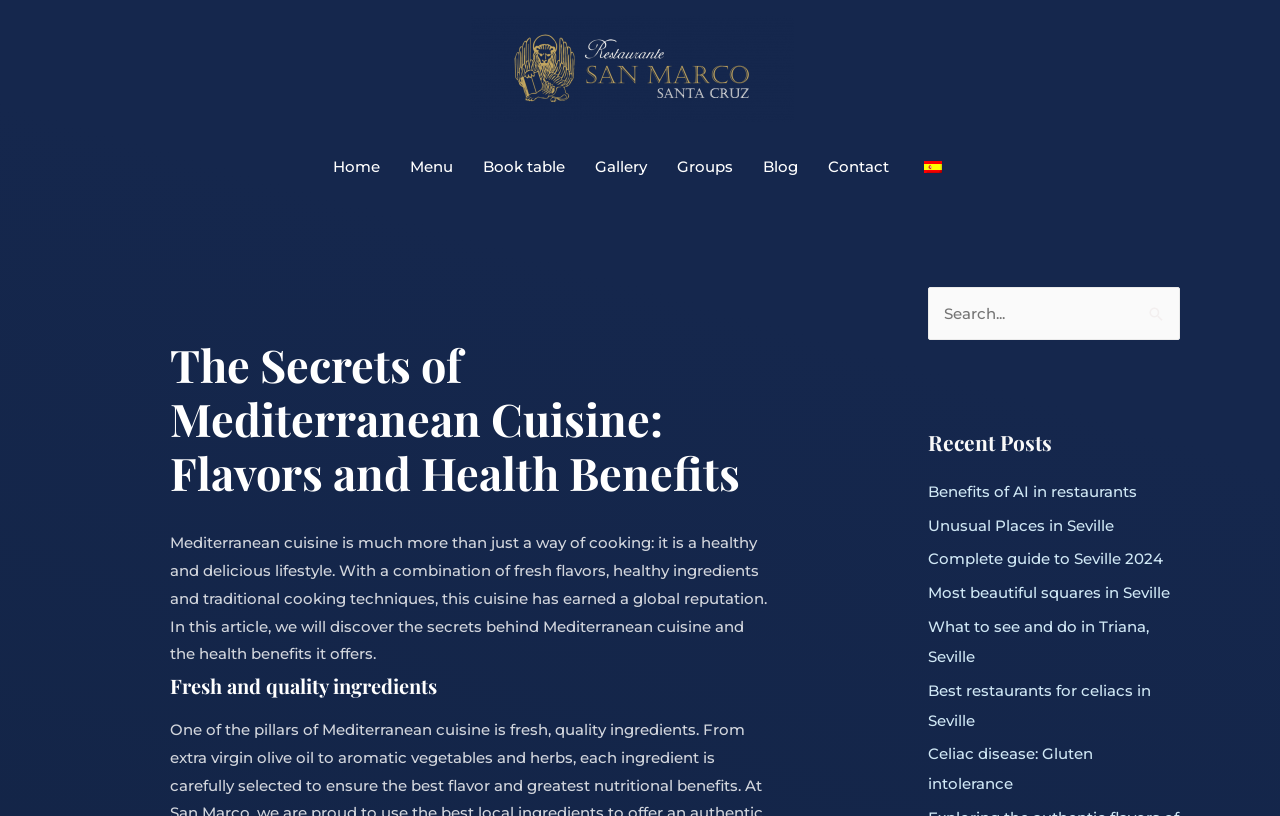Please locate the bounding box coordinates of the element that should be clicked to achieve the given instruction: "Read the 'Benefits of AI in restaurants' article".

[0.725, 0.59, 0.888, 0.614]